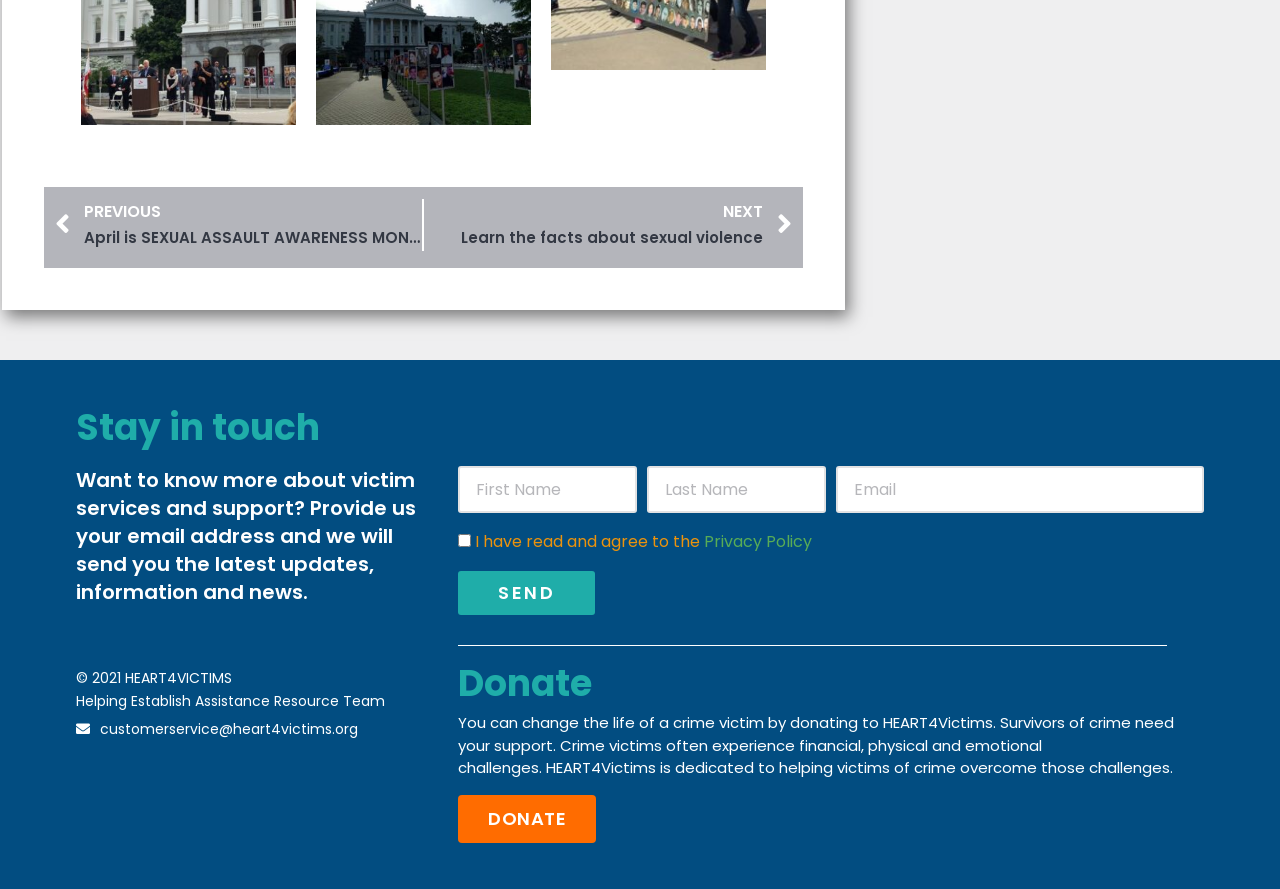What is required to submit the email address?
Using the visual information, reply with a single word or short phrase.

Agreeing to Privacy Policy